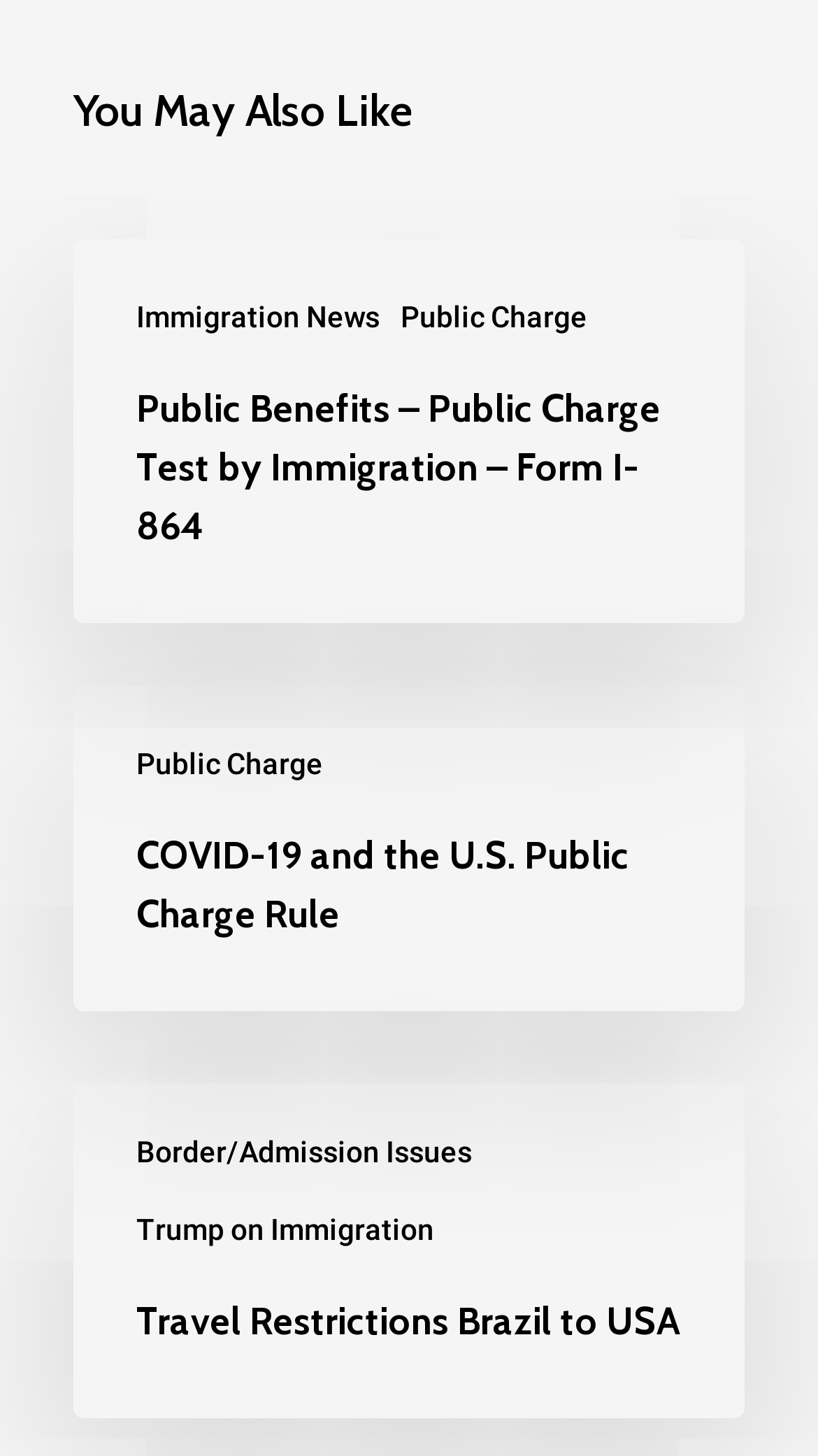What is the purpose of Form I-864?
Answer the question with as much detail as you can, using the image as a reference.

The link 'Public Benefits – Public Charge Test by Immigration – Form I-864' suggests that Form I-864 is related to the public charge test, which is a requirement for immigration.